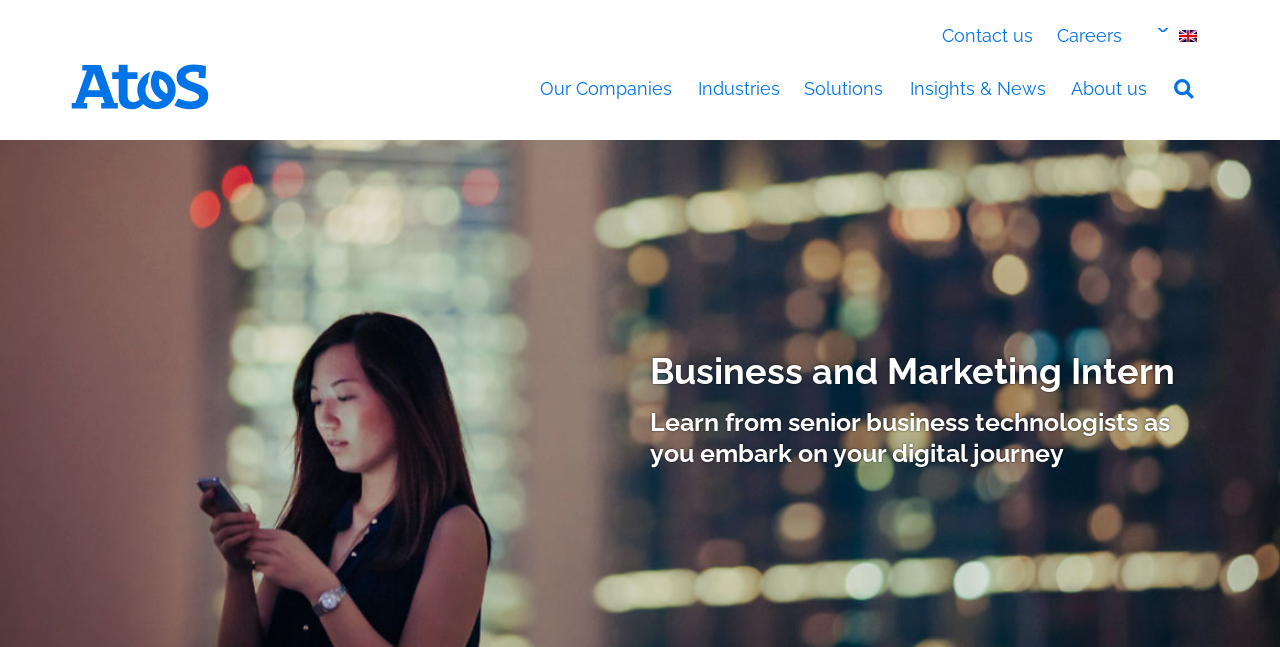How many main menu items are there? Observe the screenshot and provide a one-word or short phrase answer.

7